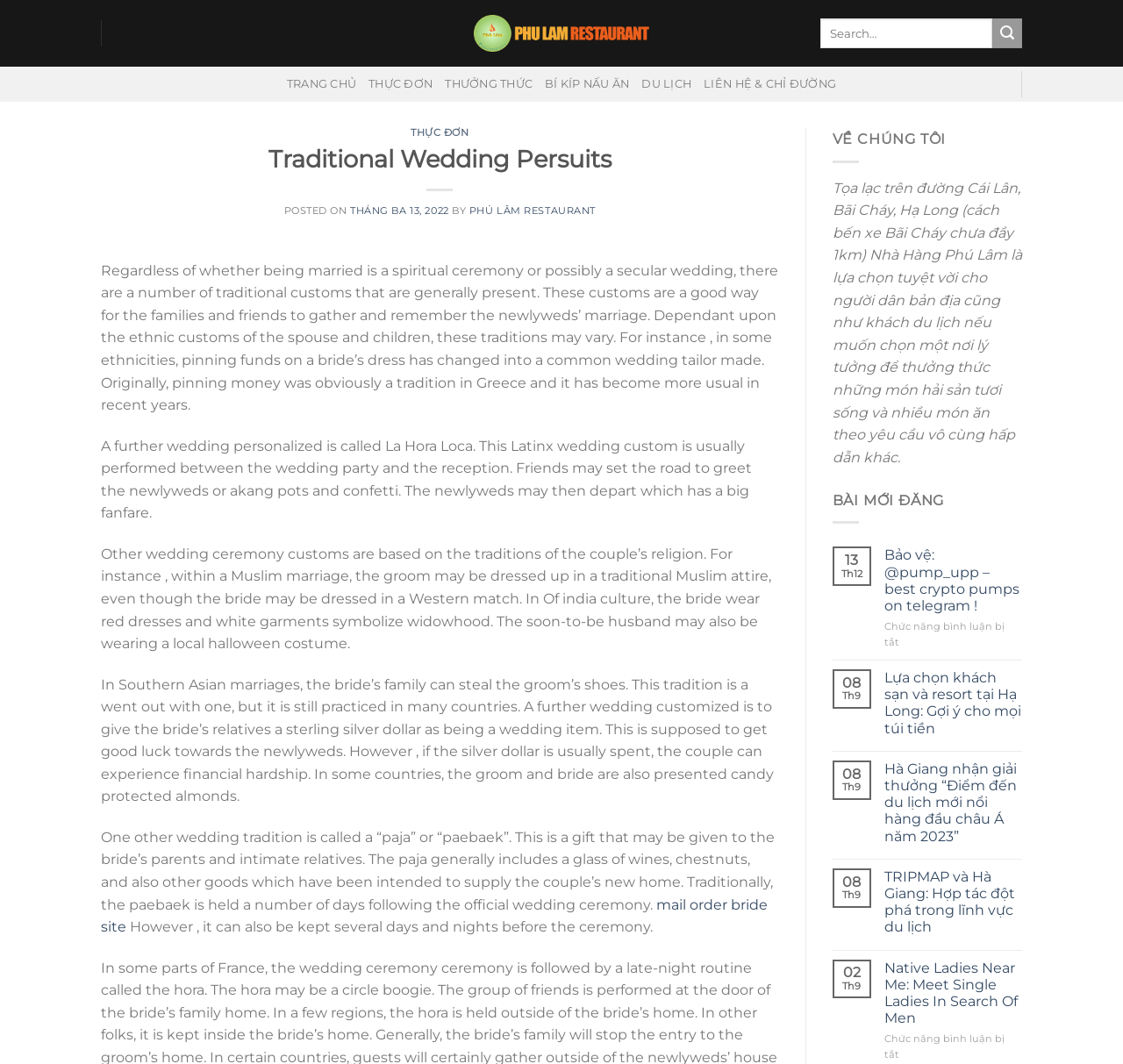Find the bounding box coordinates of the element to click in order to complete the given instruction: "Learn about Nhà Hàng Phú Lâm."

[0.741, 0.169, 0.91, 0.438]